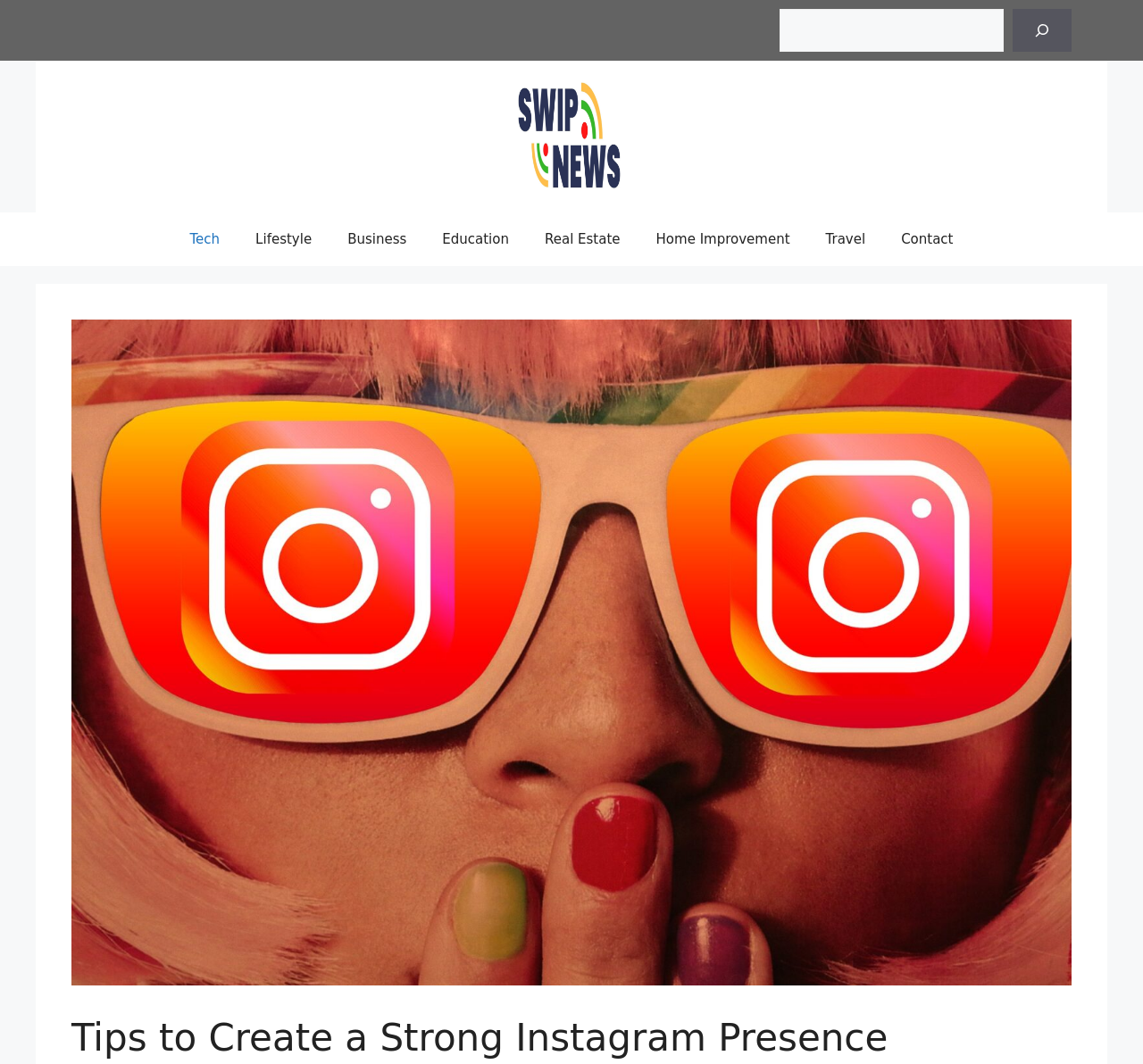Predict the bounding box of the UI element that fits this description: "Business".

[0.288, 0.199, 0.371, 0.25]